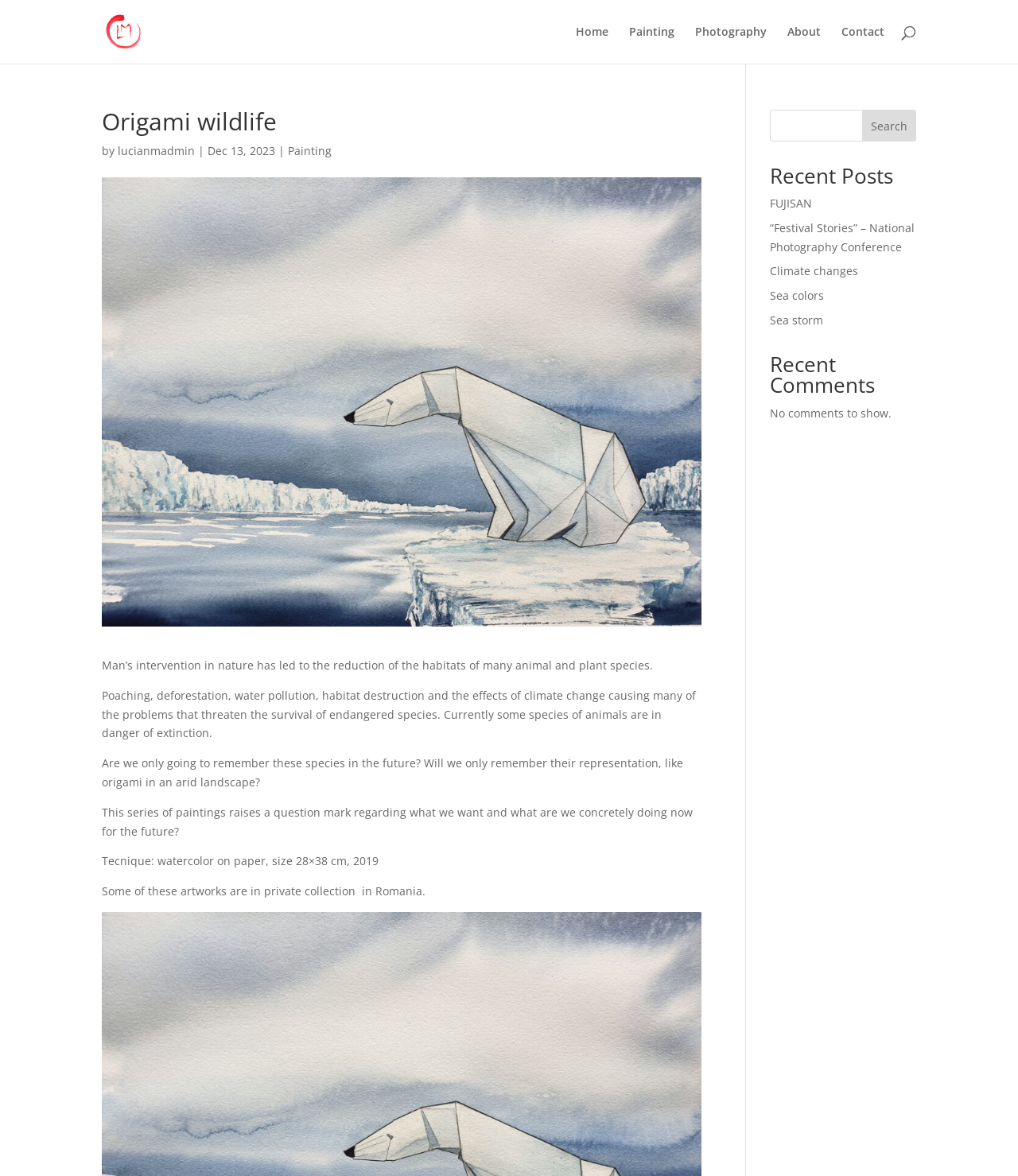Pinpoint the bounding box coordinates of the clickable element to carry out the following instruction: "log in."

None